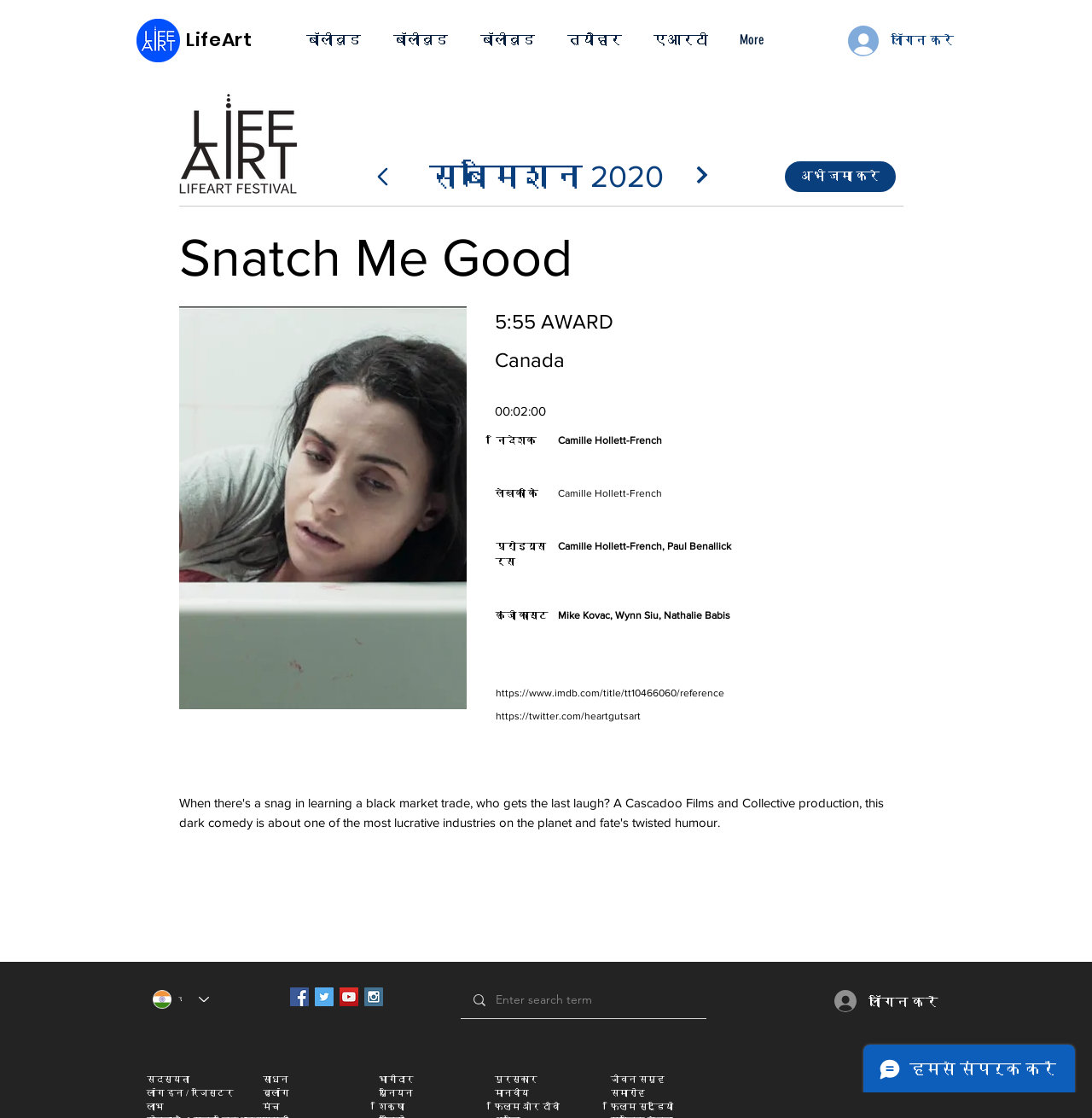Refer to the element description लॉगिन करें and identify the corresponding bounding box in the screenshot. Format the coordinates as (top-left x, top-left y, bottom-right x, bottom-right y) with values in the range of 0 to 1.

[0.766, 0.018, 0.884, 0.055]